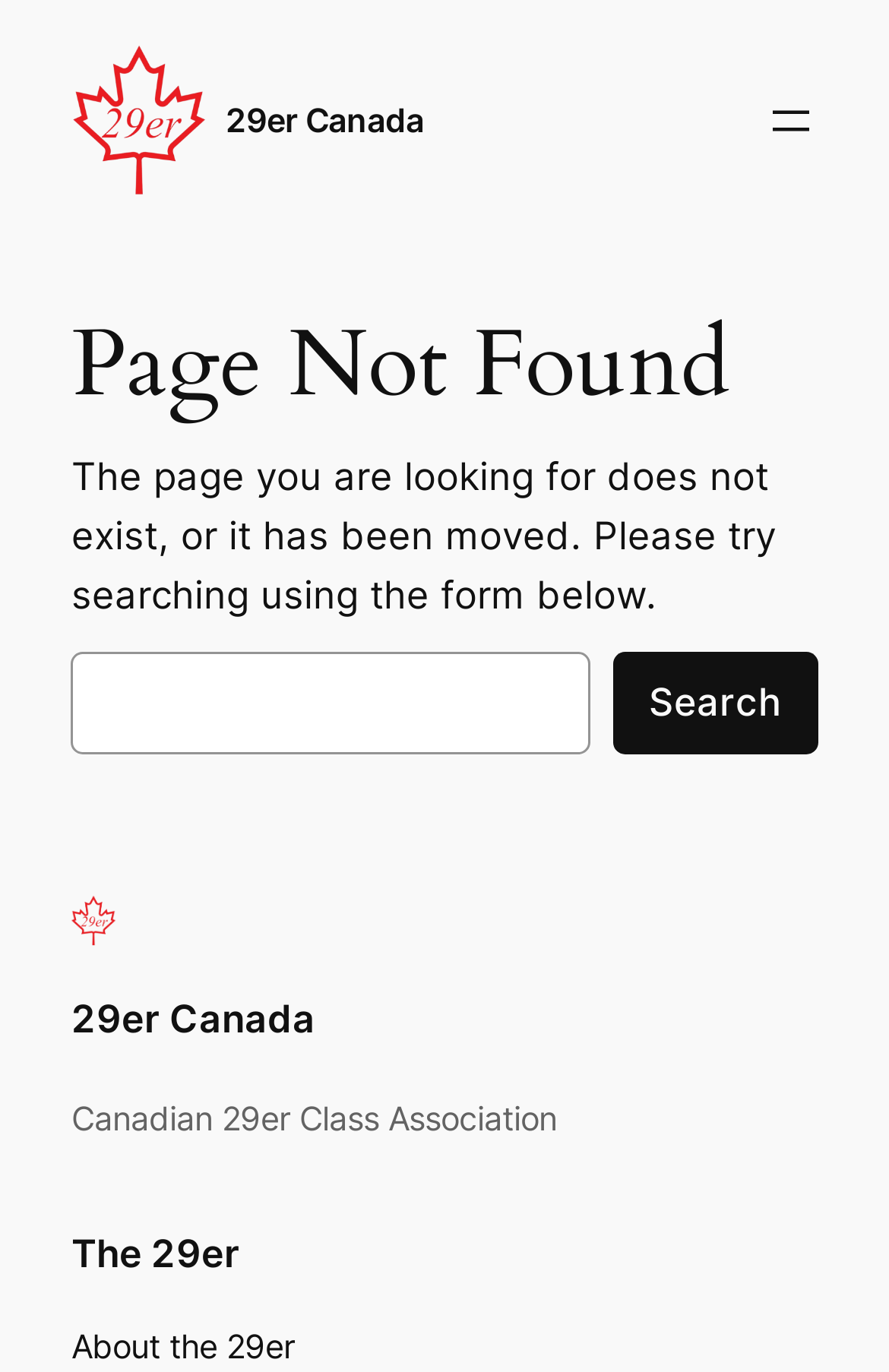Specify the bounding box coordinates of the area that needs to be clicked to achieve the following instruction: "Click the About the 29er link".

[0.08, 0.963, 0.331, 1.0]